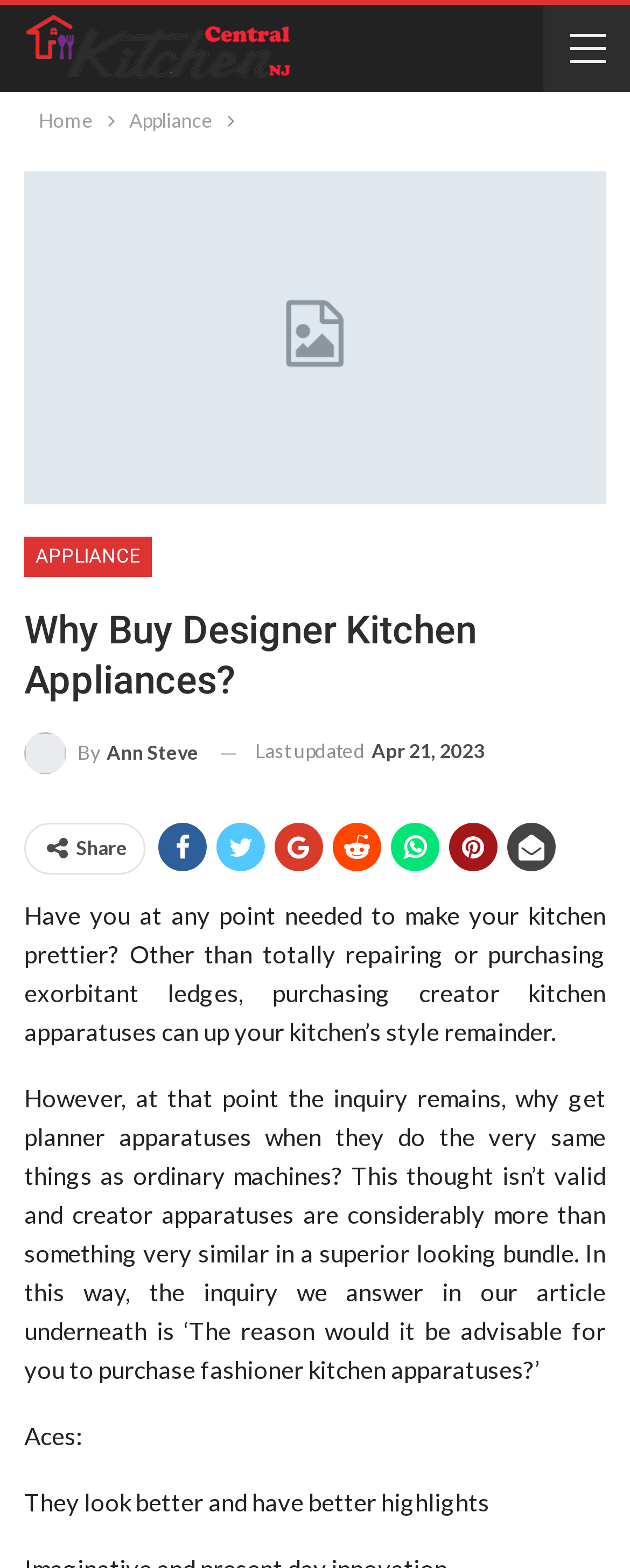Can you give a comprehensive explanation to the question given the content of the image?
What is the topic of the article?

I inferred the topic by reading the heading element 'Why Buy Designer Kitchen Appliances?' and the surrounding text, which discusses the benefits of purchasing designer kitchen appliances.